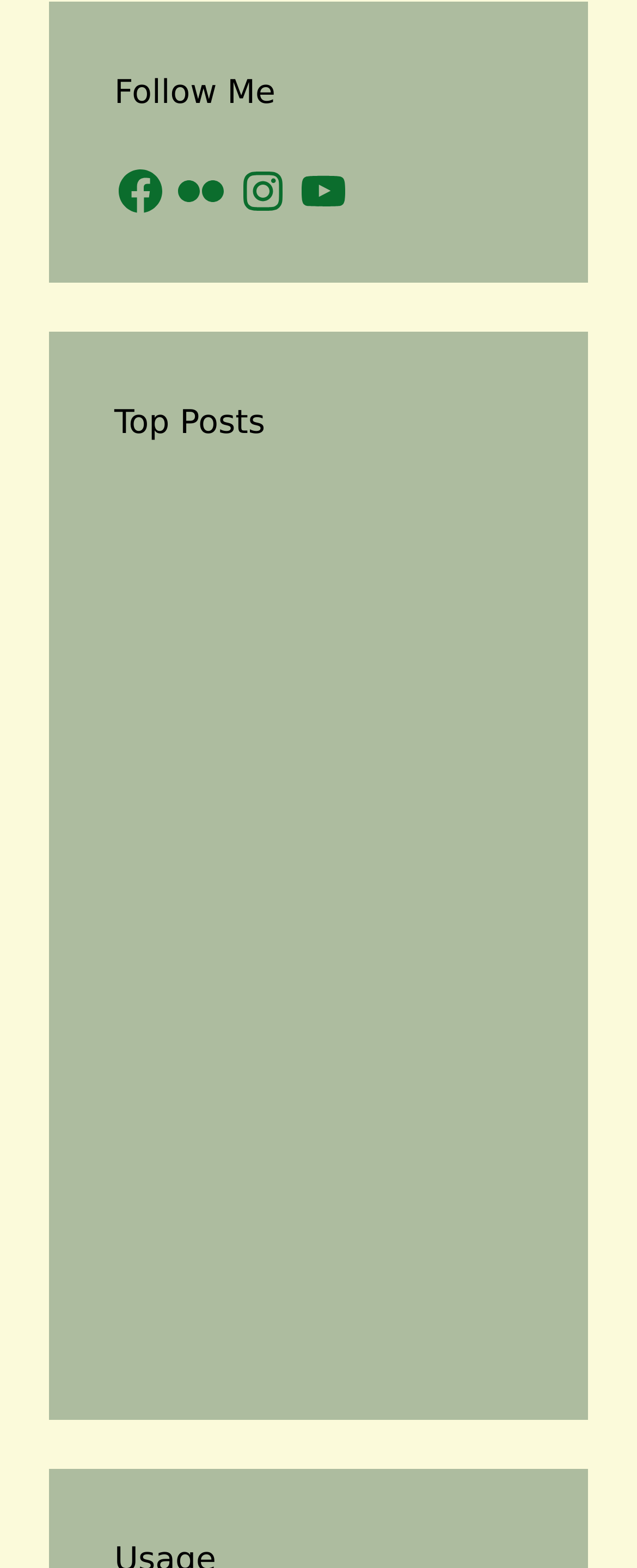Locate the bounding box coordinates of the area you need to click to fulfill this instruction: 'View Top Posts'. The coordinates must be in the form of four float numbers ranging from 0 to 1: [left, top, right, bottom].

[0.179, 0.253, 0.821, 0.284]